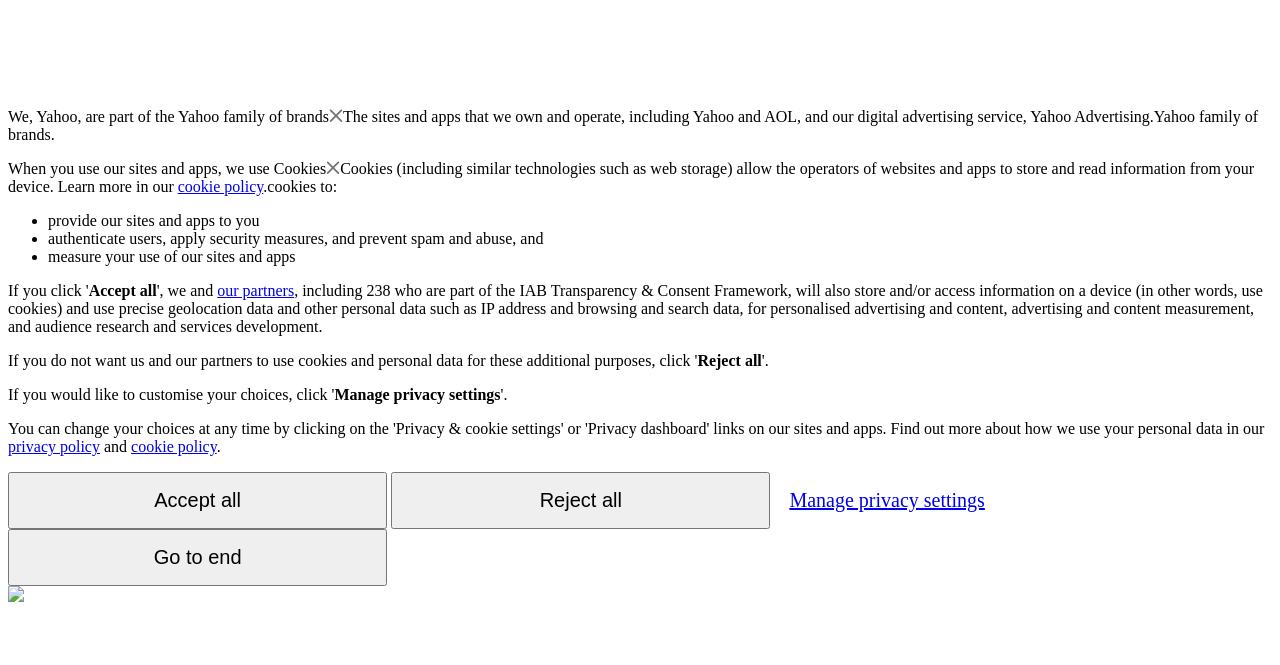Please specify the bounding box coordinates of the region to click in order to perform the following instruction: "Go to the 'privacy policy'".

[0.006, 0.659, 0.078, 0.684]